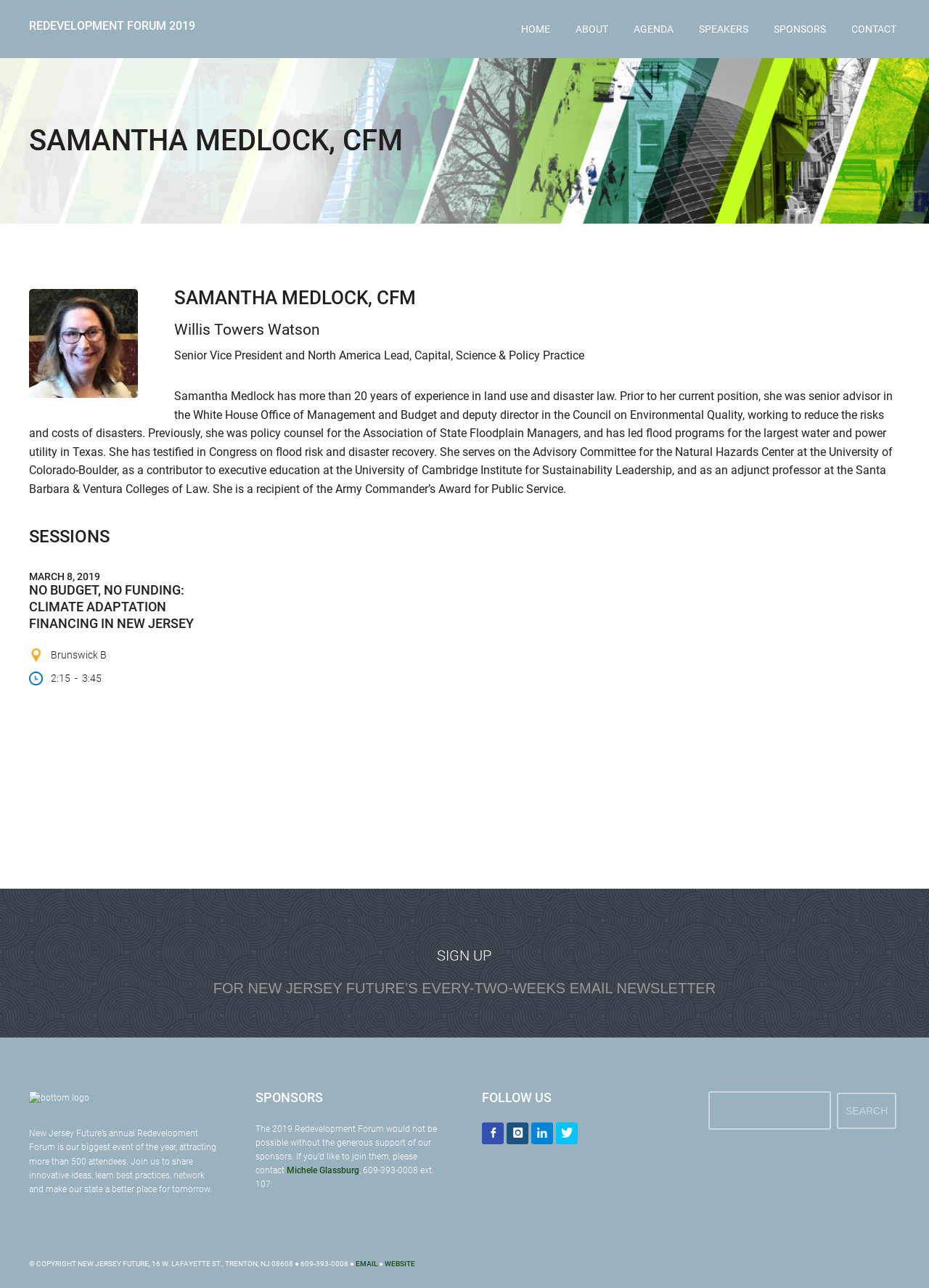What is the copyright information of New Jersey Future?
Could you give a comprehensive explanation in response to this question?

I found the answer by reading the StaticText at the bottom of the page which contains the copyright information.